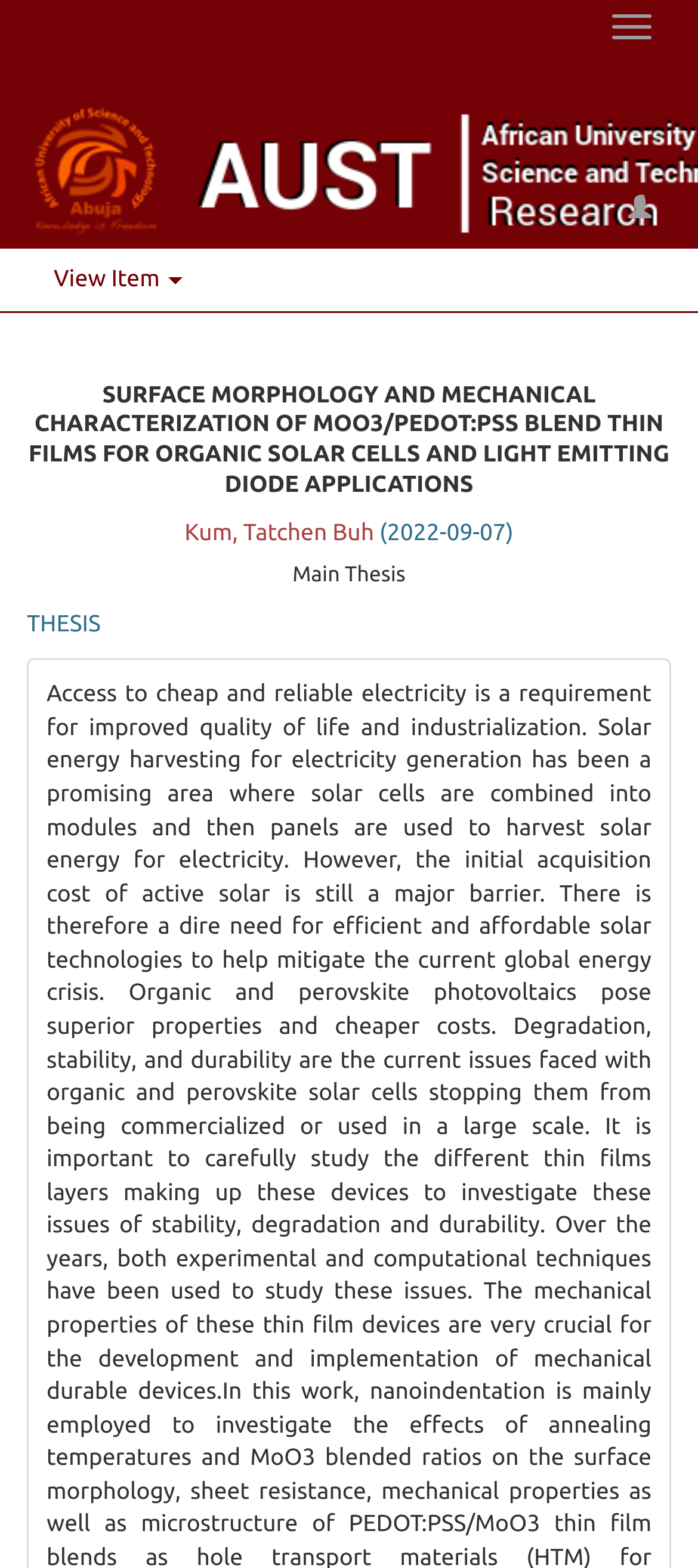What is the author's name?
Answer with a single word or phrase by referring to the visual content.

Kum, Tatchen Buh